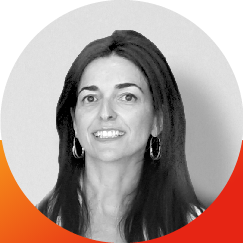Respond with a single word or phrase:
What is Margarita's professional role?

Project Manager